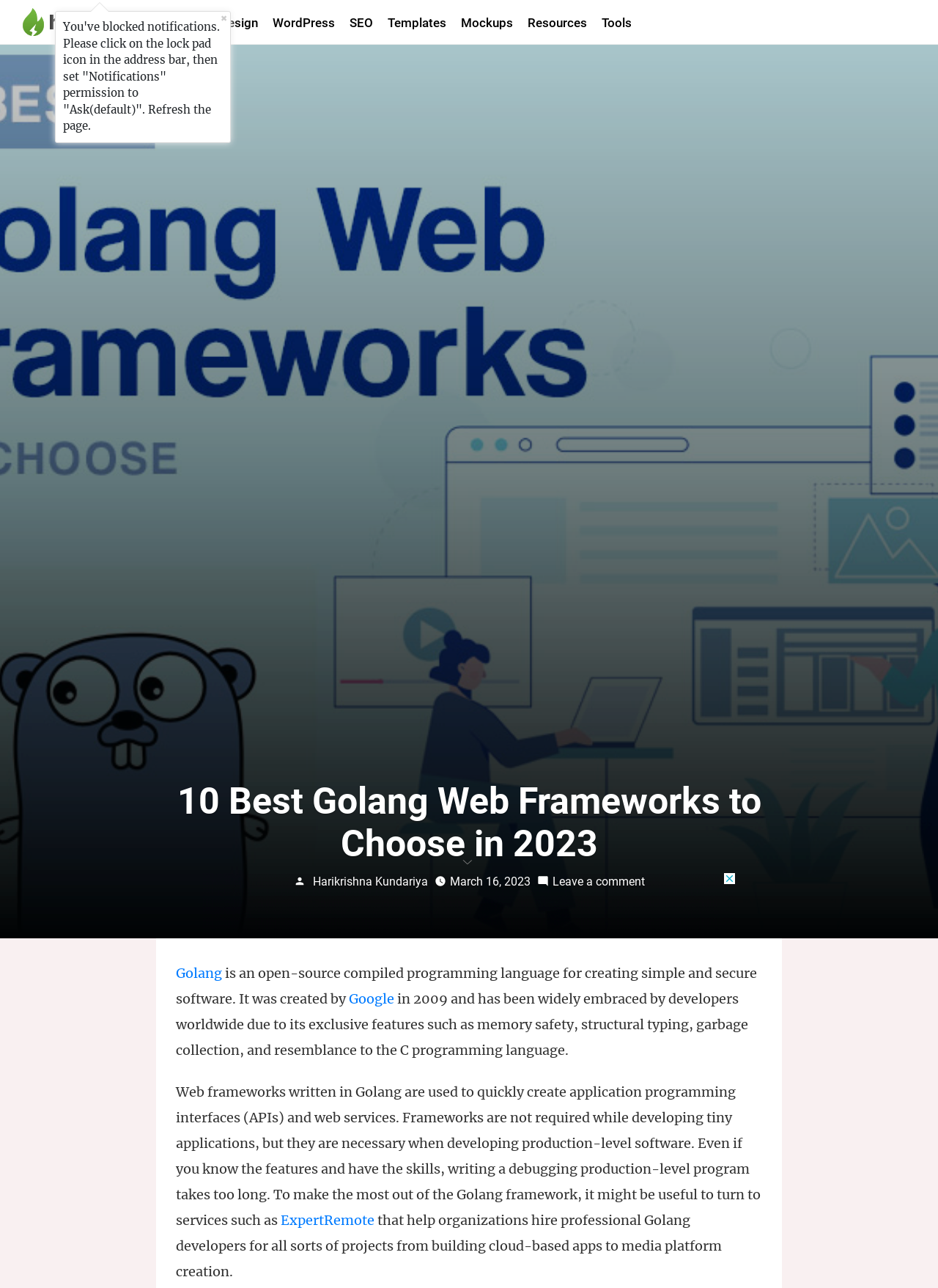Locate the bounding box coordinates of the area to click to fulfill this instruction: "Click on the 'Golang' link". The bounding box should be presented as four float numbers between 0 and 1, in the order [left, top, right, bottom].

[0.187, 0.749, 0.237, 0.762]